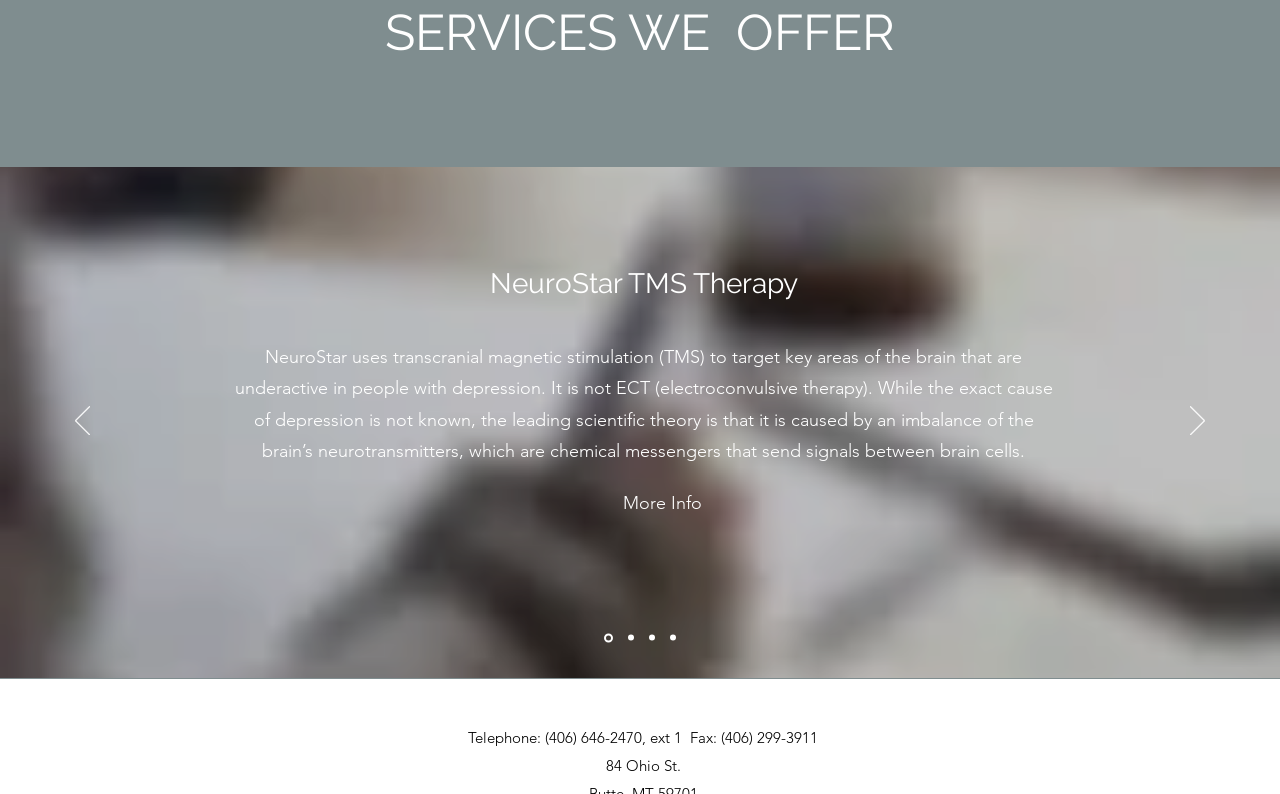What is the address on the webpage?
Craft a detailed and extensive response to the question.

The address is obtained from the StaticText element '84 Ohio St.' located at the bottom of the webpage.